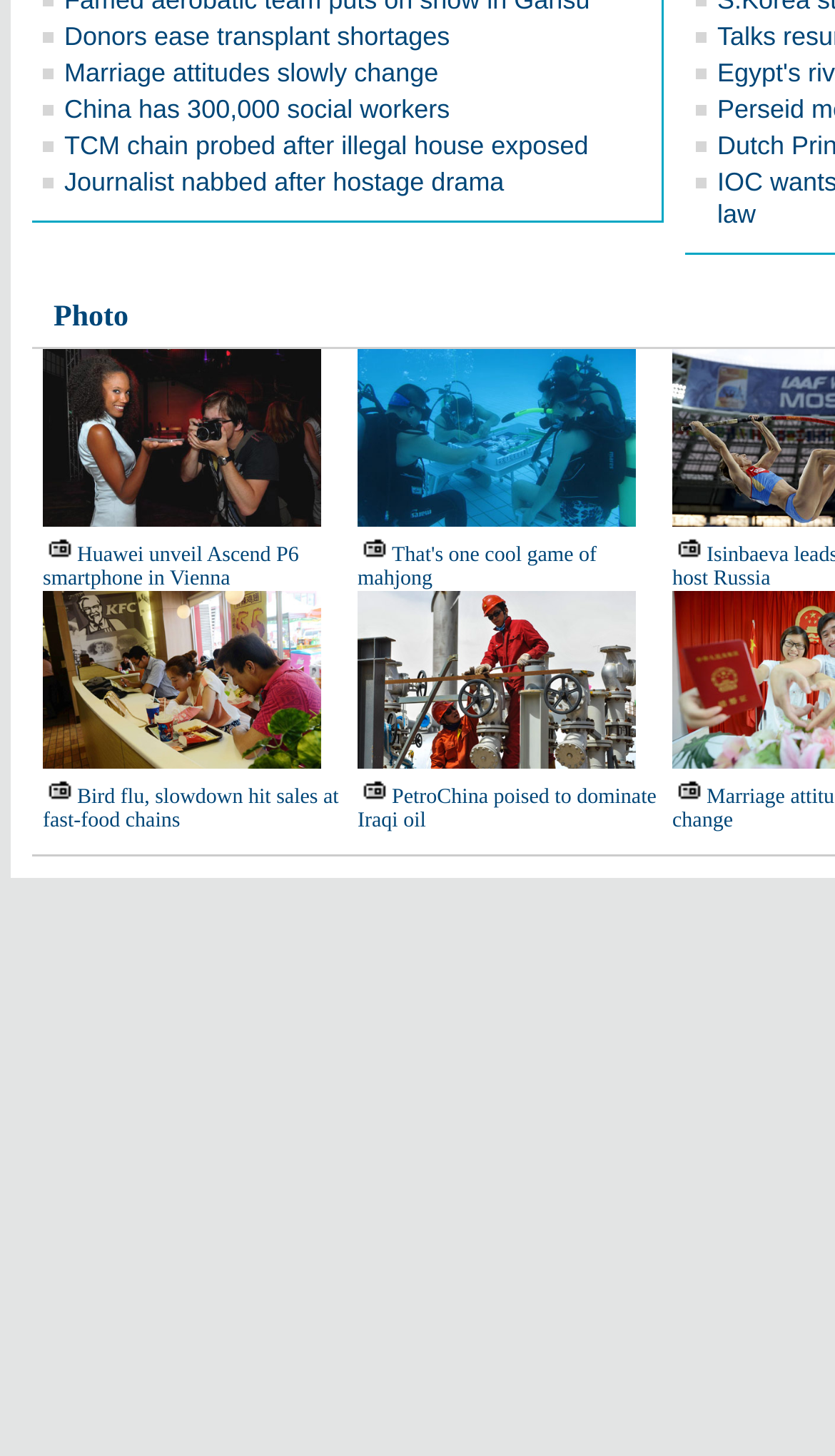Determine the bounding box coordinates of the clickable region to execute the instruction: "Learn about Huawei's new Ascend P6 smartphone". The coordinates should be four float numbers between 0 and 1, denoted as [left, top, right, bottom].

[0.051, 0.374, 0.358, 0.406]